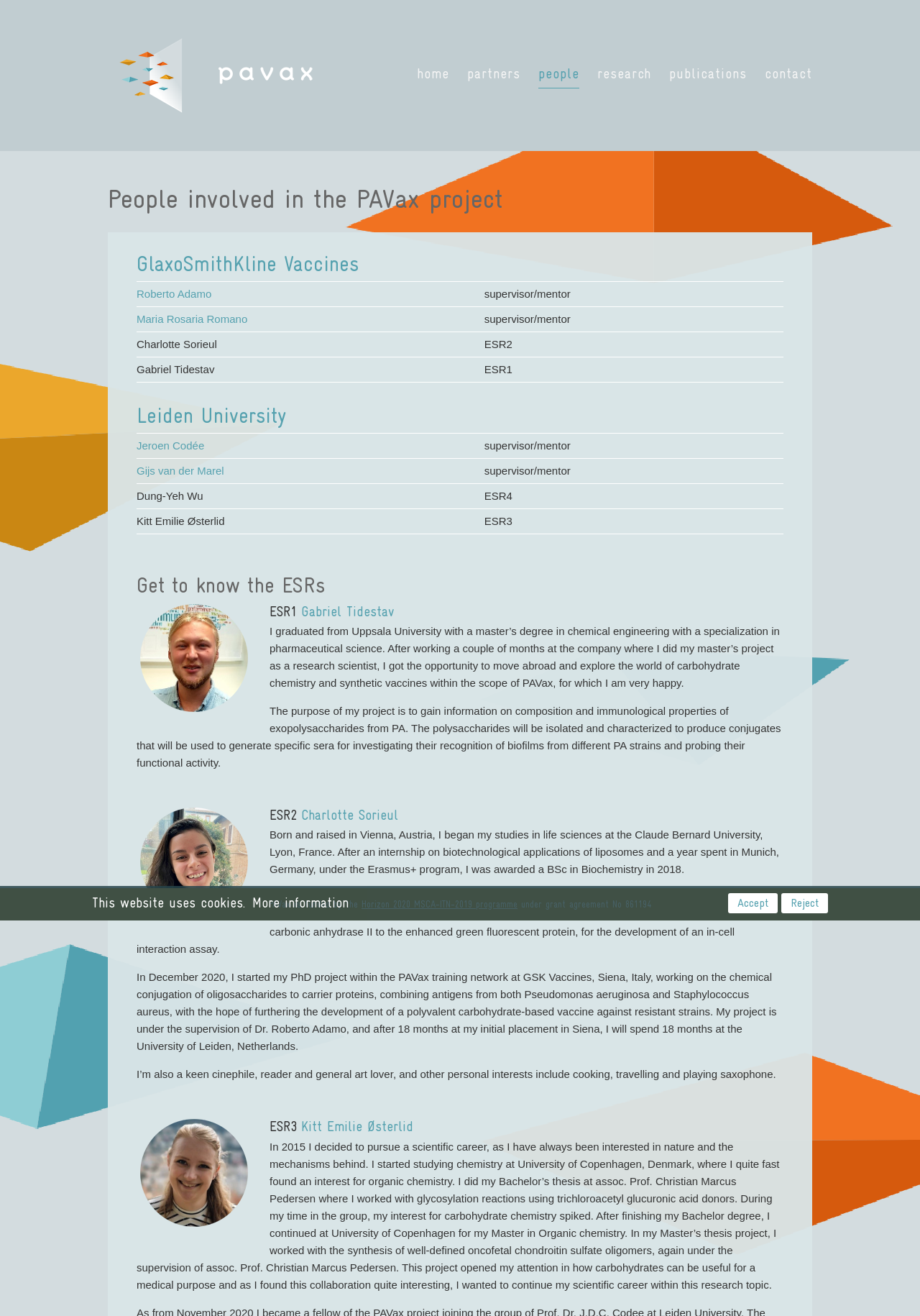Determine the bounding box coordinates for the UI element with the following description: "Kitt Emilie Østerlid". The coordinates should be four float numbers between 0 and 1, represented as [left, top, right, bottom].

[0.327, 0.85, 0.449, 0.862]